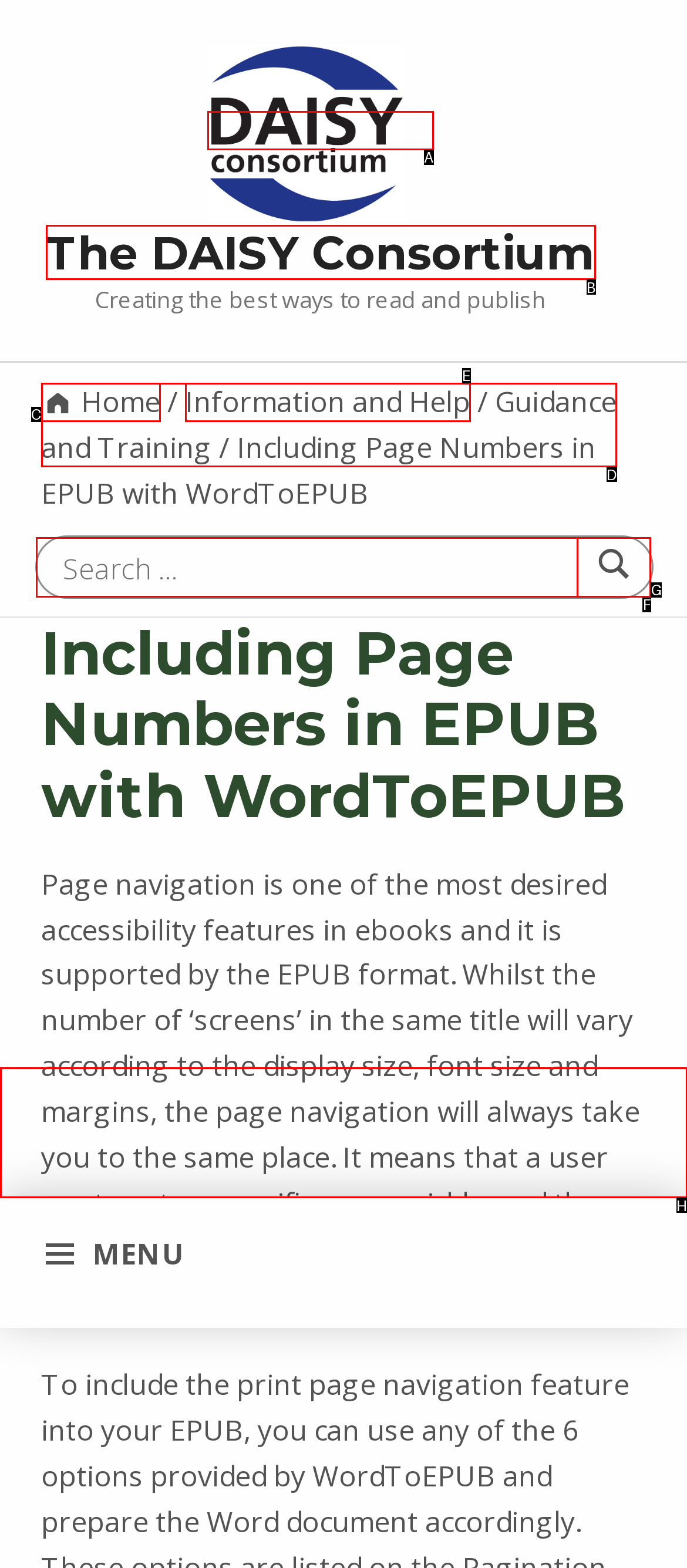From the given options, tell me which letter should be clicked to complete this task: Click the MENU button
Answer with the letter only.

H